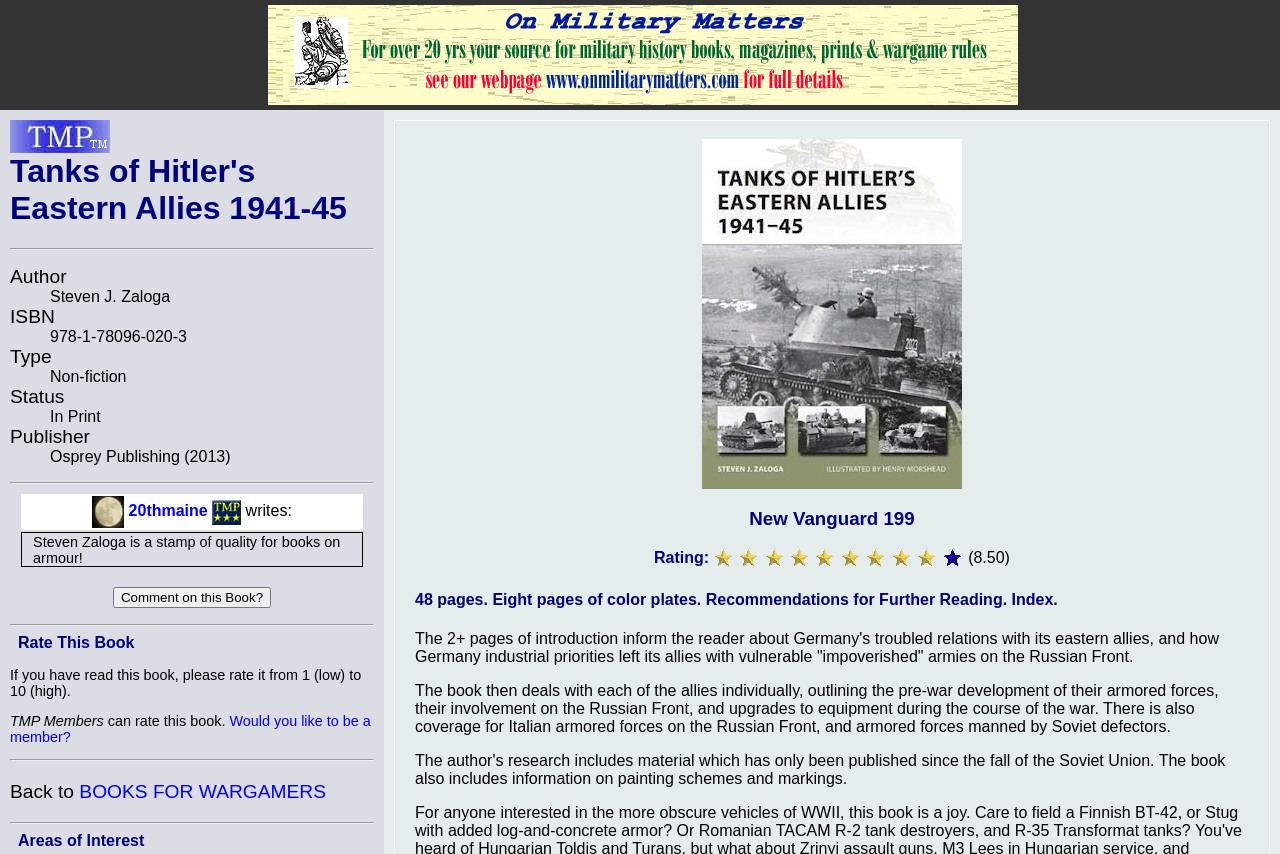Can you find the bounding box coordinates for the element that needs to be clicked to execute this instruction: "View the book details"? The coordinates should be given as four float numbers between 0 and 1, i.e., [left, top, right, bottom].

[0.324, 0.595, 0.976, 0.62]